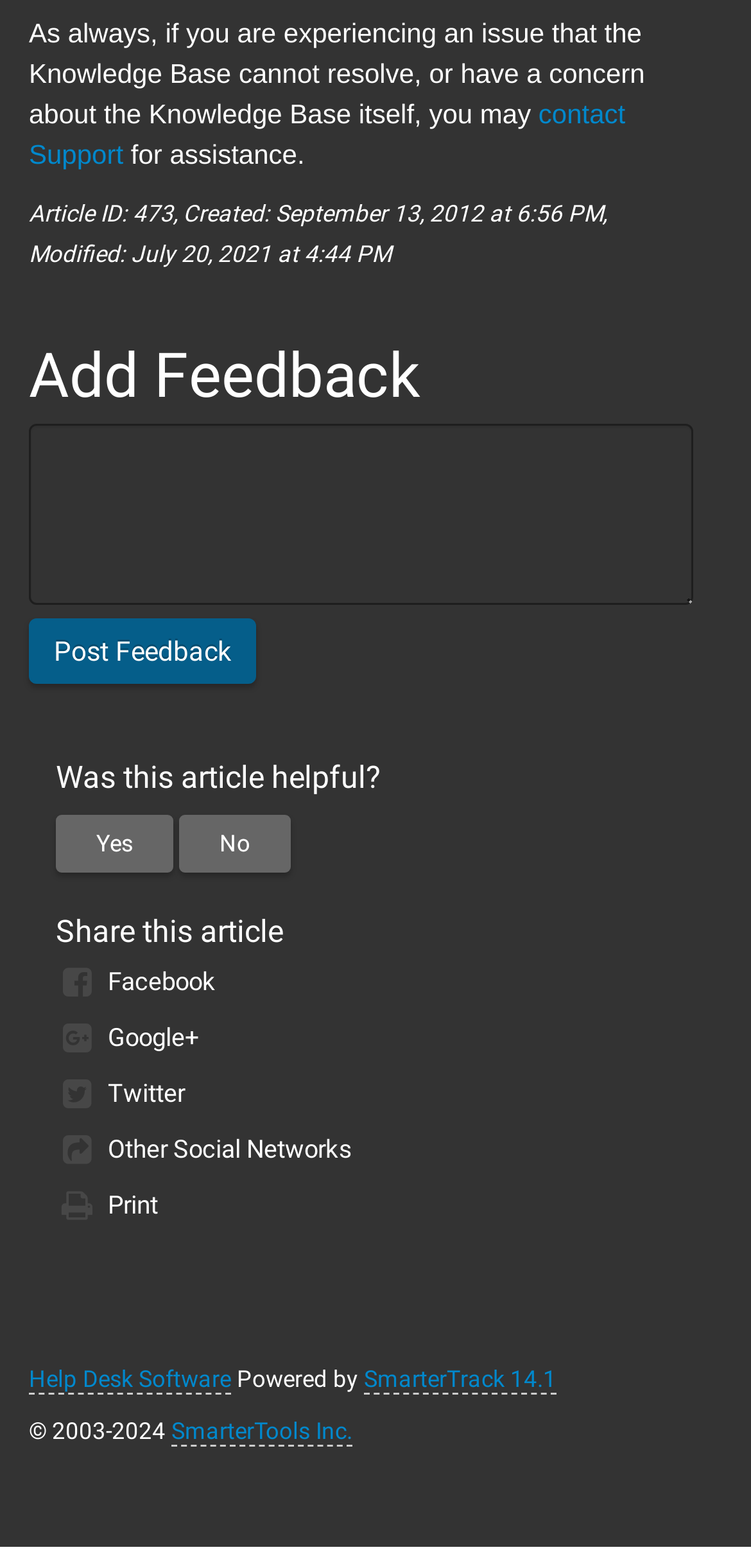Identify the bounding box coordinates for the region to click in order to carry out this instruction: "post feedback". Provide the coordinates using four float numbers between 0 and 1, formatted as [left, top, right, bottom].

[0.038, 0.395, 0.341, 0.437]